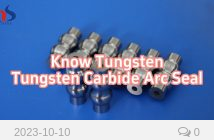Describe all the elements in the image with great detail.

The image showcases a series of tungsten carbide arc seals arranged on a vibrant blue surface. These components are essential in various industrial applications, known for their durability and resistance to wear and tear. Overlaying the image is the text "Know Tungsten Tungsten Carbide Arc Seal," emphasizing the focus on educational content about tungsten products. Below the image, the date "2023-10-10" is displayed, indicating when the content was published, alongside a comment count of "0," suggesting no interactions have been made yet. This visual serves as a promotional piece for those interested in tungsten products, highlighting their applications and significance in modern manufacturing.